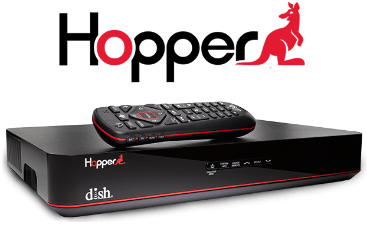What is the purpose of the Hopper?
Refer to the image and answer the question using a single word or phrase.

To deliver innovative TV solutions